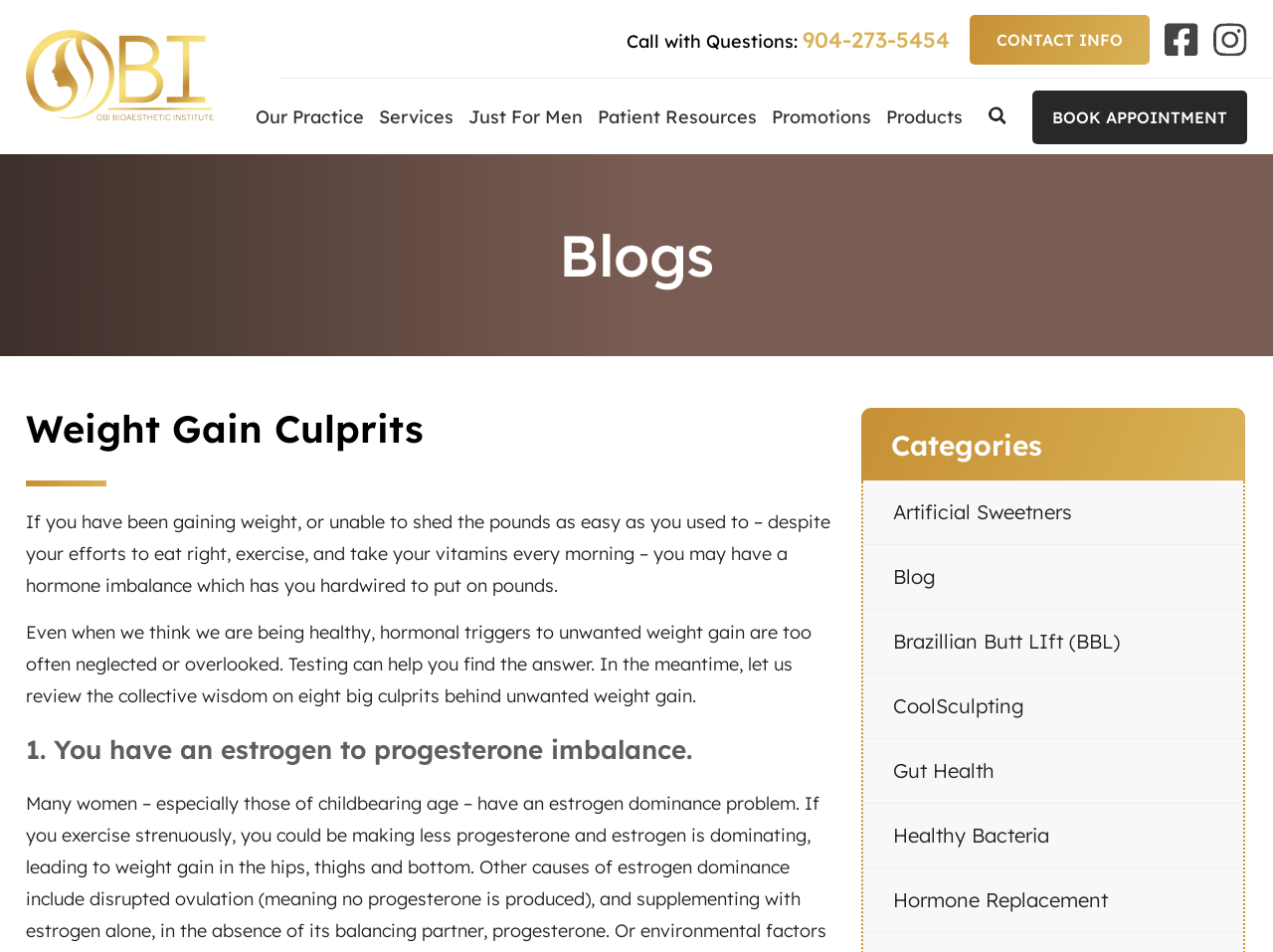Describe in detail what you see on the webpage.

This webpage is about the Obi Bioaesthetic Institute, specifically focusing on weight gain culprits. At the top left corner, there is a logo image. Next to it, there is a phone number link "904-273-5454" with a label "Call with Questions:". On the top right corner, there are several links, including "CONTACT INFO", "Facebook", and "Instagram".

Below the top section, there is a navigation menu with links to different pages, including "Our Practice", "Services", "Just For Men", "Patient Resources", "Promotions", "Products", and "Search Icon". The "BOOK APPOINTMENT" button is located at the top right corner of this section.

The main content of the webpage is divided into two sections. The left section has a heading "Blogs" and features an article titled "Weight Gain Culprits". The article starts with a paragraph discussing the struggles of weight gain despite efforts to eat right, exercise, and take vitamins. It then explains how hormonal triggers to unwanted weight gain are often neglected or overlooked and introduces the concept of testing to find the answer.

The article continues with a list of eight culprits behind unwanted weight gain, with the first one being an estrogen to progesterone imbalance. The right section has a heading "Categories" and lists several links to different categories, including "Artificial Sweetners", "Blog", "Brazillian Butt LIft (BBL)", "CoolSculpting", "Gut Health", "Healthy Bacteria", and "Hormone Replacement".